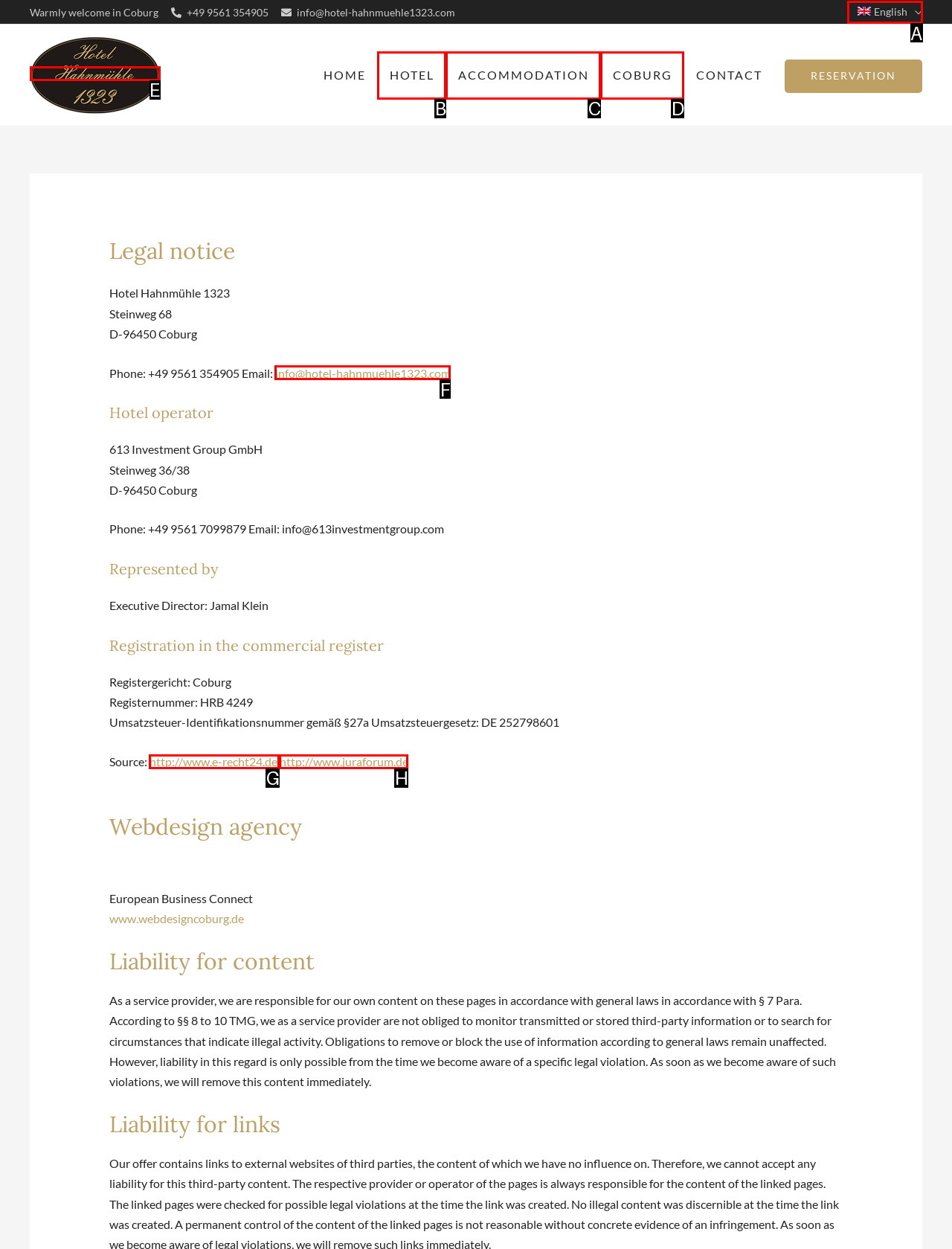Tell me the letter of the UI element to click in order to accomplish the following task: Click the 'English' link
Answer with the letter of the chosen option from the given choices directly.

A